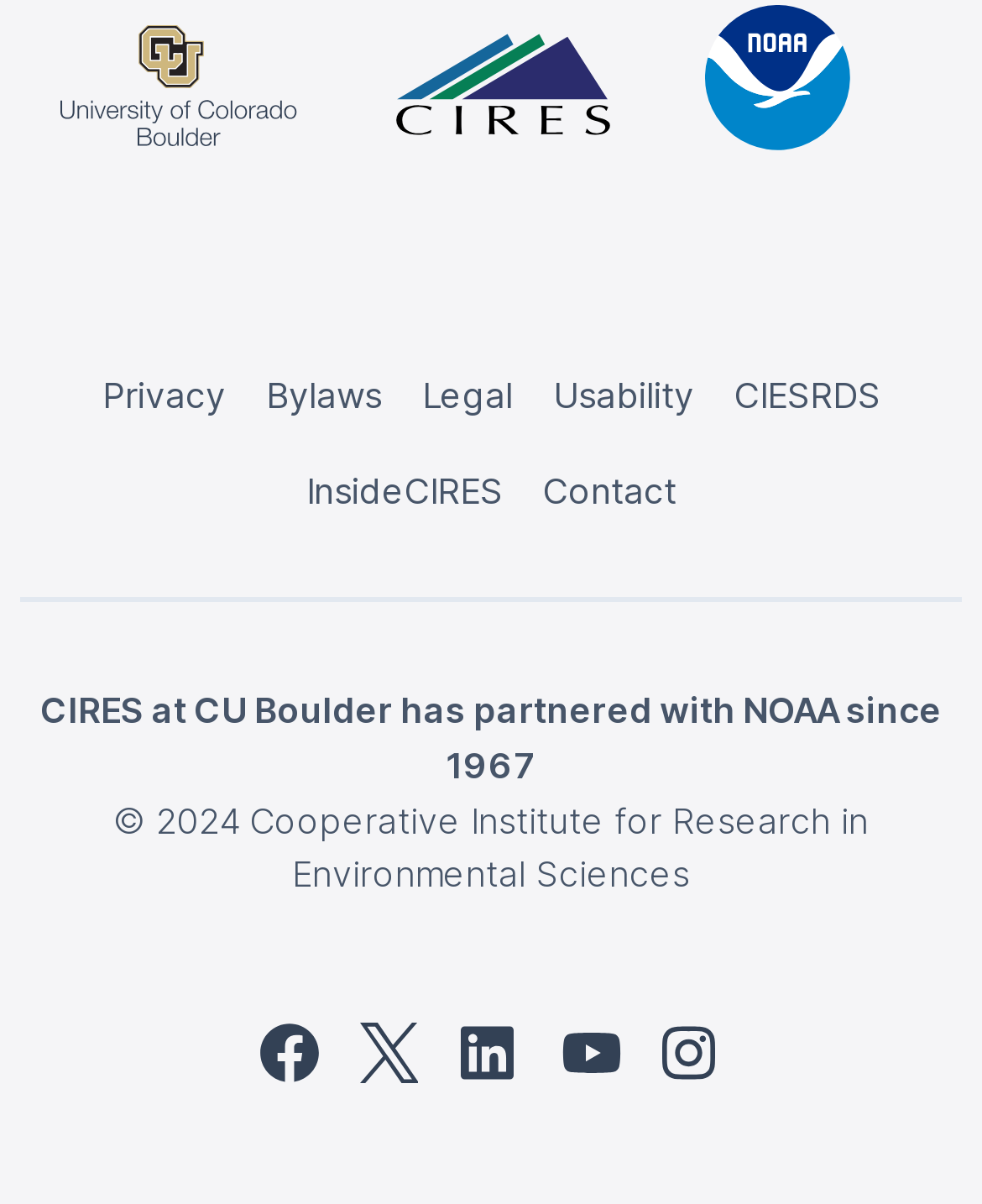From the webpage screenshot, predict the bounding box of the UI element that matches this description: "Privacy".

[0.104, 0.309, 0.229, 0.349]